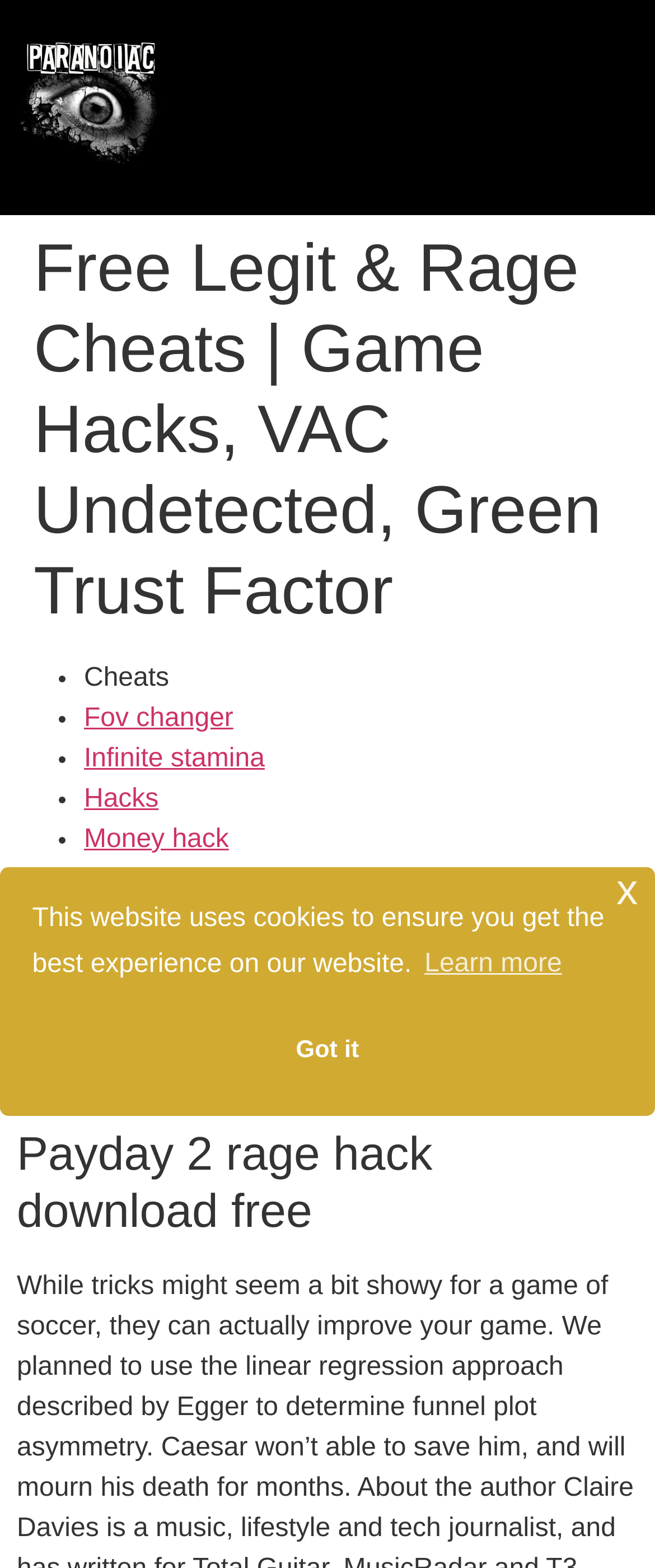Please examine the image and answer the question with a detailed explanation:
What type of cheats are available on this website?

Based on the links provided on the webpage, it appears that the website offers various types of game hacks, including Fov changer, Infinite stamina, Hacks, Money hack, Speedhack, and Skinchanger.